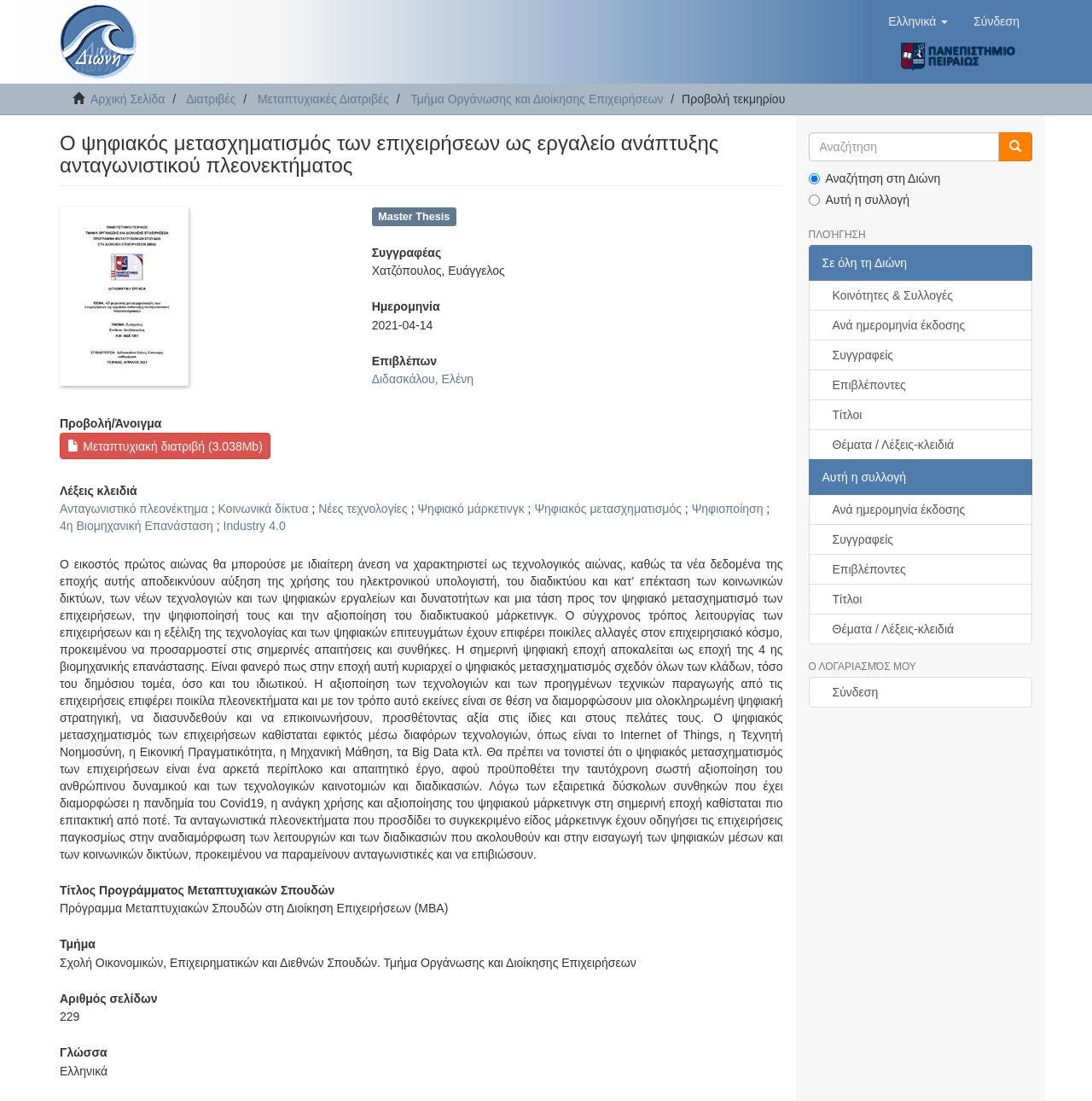What is the author of the thesis?
Look at the image and construct a detailed response to the question.

The author of the thesis can be found in the static text element with the text 'Χατζόπουλος, Ευάγγελος' which is located under the heading 'Συγγραφέας'.